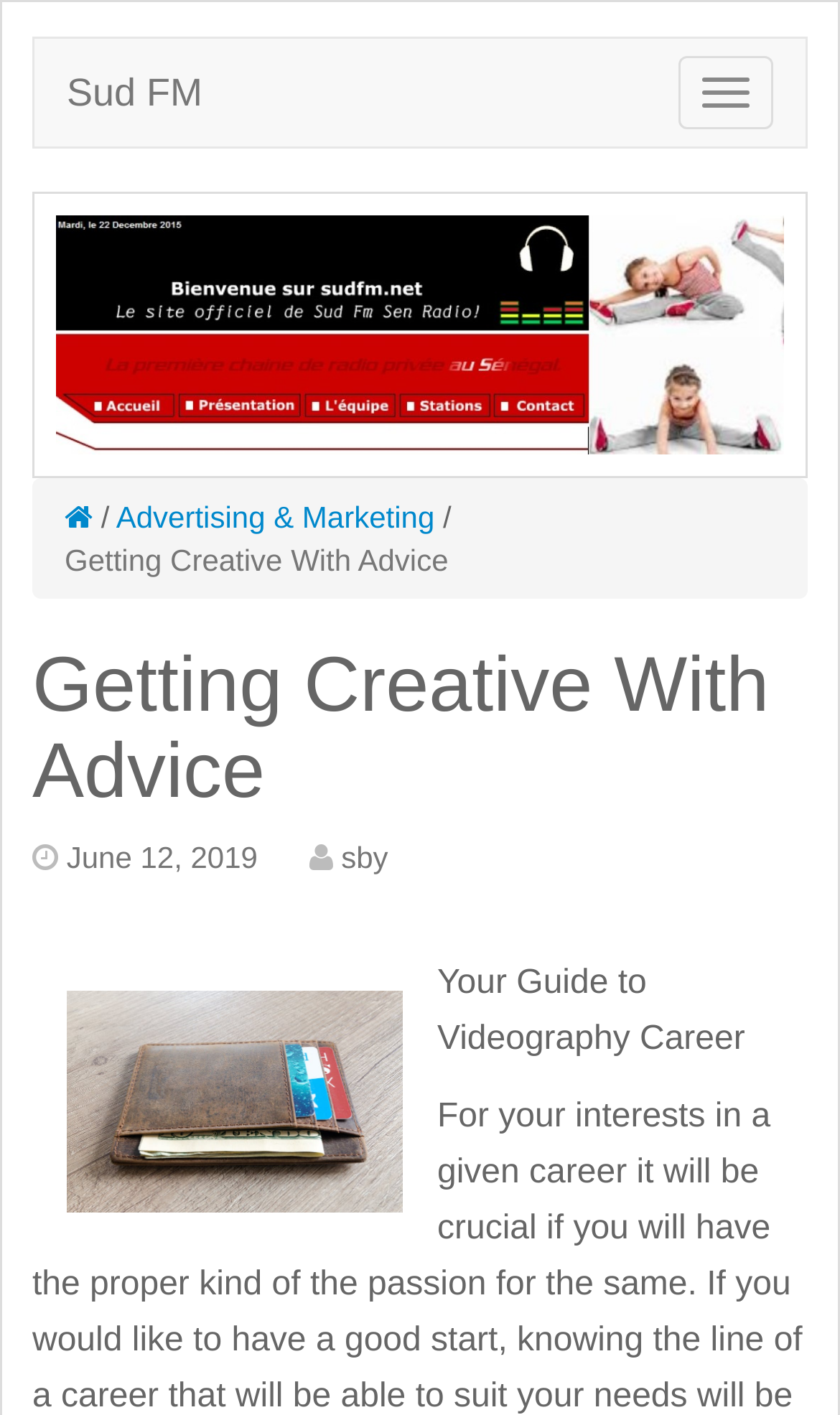Create an in-depth description of the webpage, covering main sections.

The webpage is about "Getting Creative With Advice" and appears to be a blog post or article. At the top right corner, there is a button with no text. On the top left, there is a link to "Sud FM". Below the button, there is a large image that spans most of the width of the page. 

On top of the image, there are several links and text elements. There is a link with a font awesome icon, followed by a static text "/" and then a link to "Advertising & Marketing". Next to these elements, there is a static text "Getting Creative With Advice" which is also the title of the webpage.

Below the image, there is a header section that spans the full width of the page. The header contains the title "Getting Creative With Advice" again, followed by a link to the date "June 12, 2019" and another link to the author "sby". 

Below the header, there is an image on the left side, and a static text "Your Guide to Videography Career" on the right side, which appears to be a summary or introduction to the article.